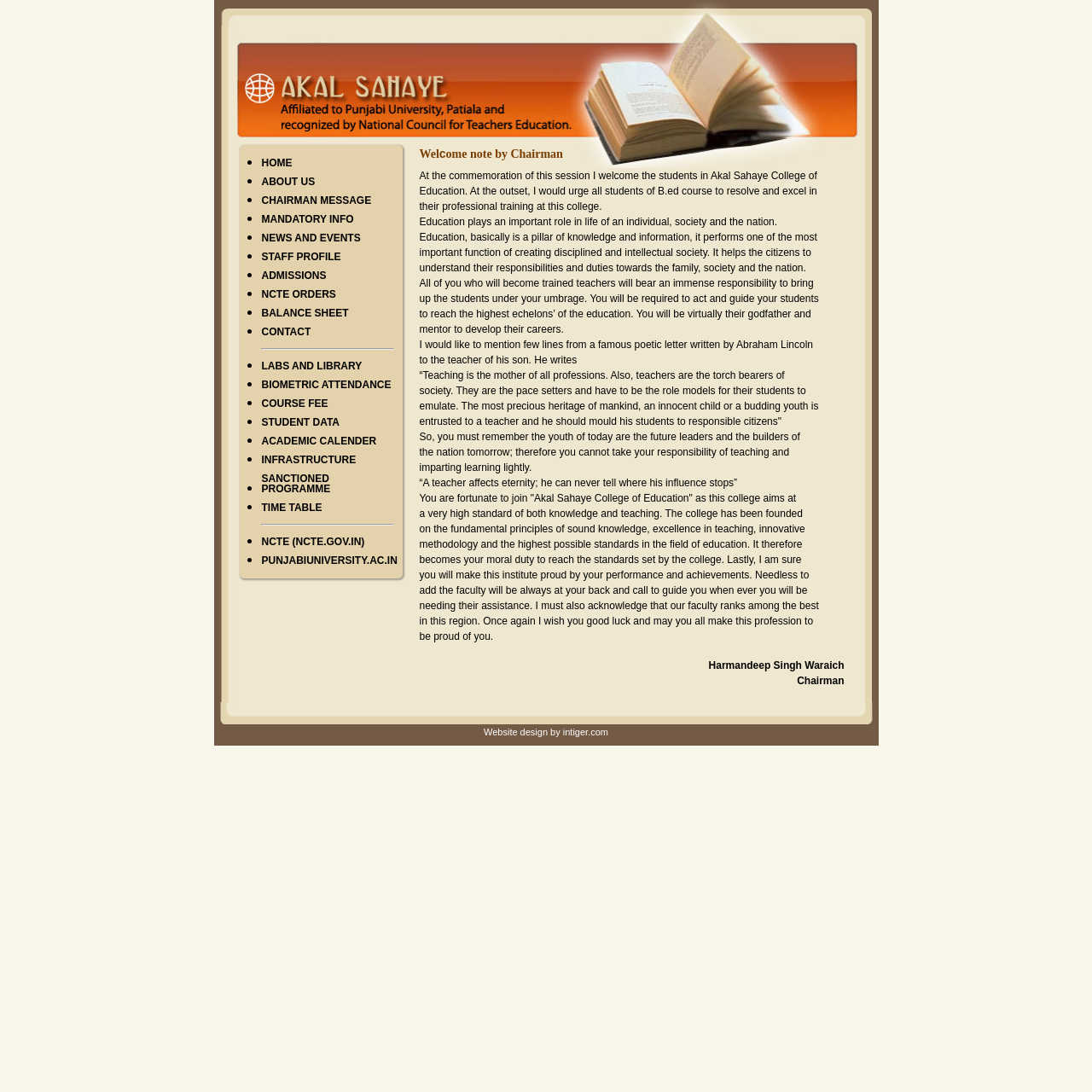Please specify the bounding box coordinates of the region to click in order to perform the following instruction: "Check the ACADEMIC CALENDER".

[0.239, 0.395, 0.345, 0.412]